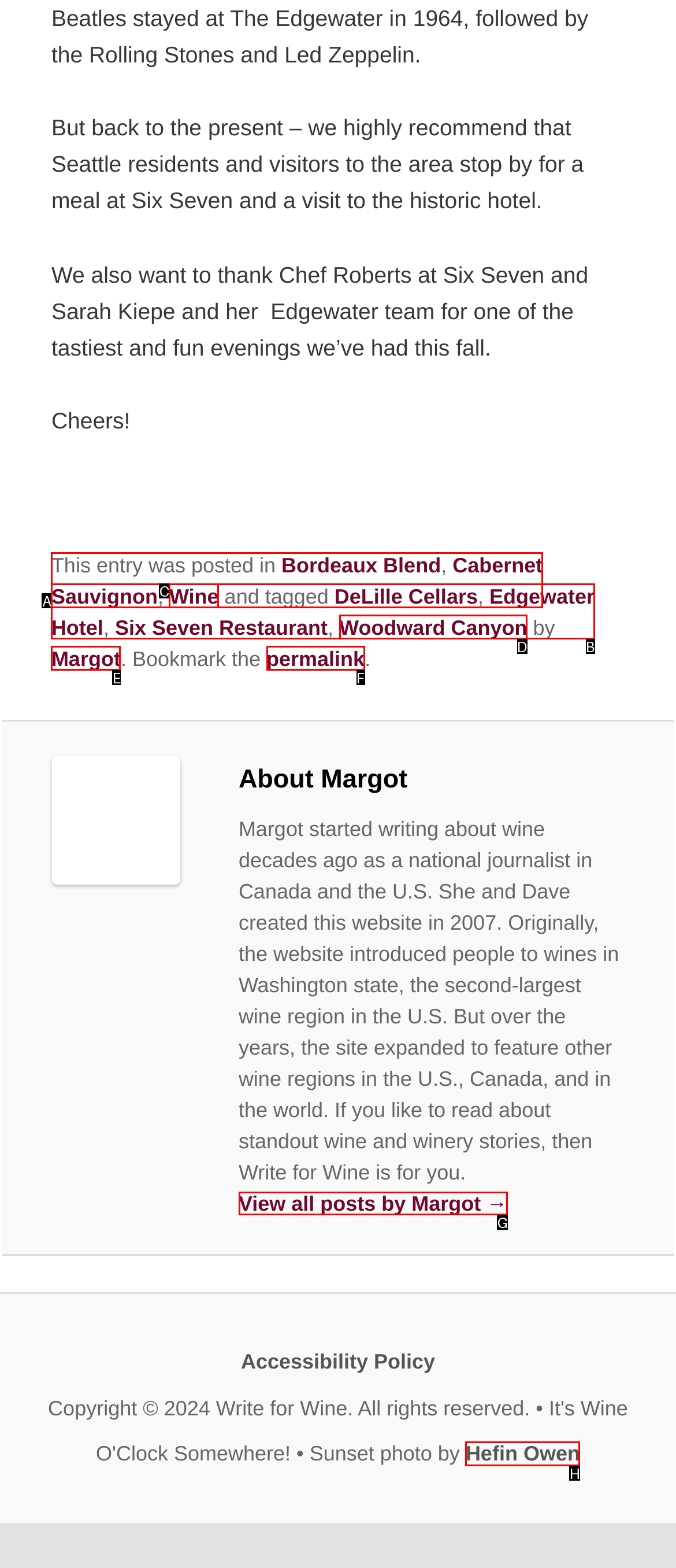Identify the HTML element to select in order to accomplish the following task: View all posts by Margot
Reply with the letter of the chosen option from the given choices directly.

G